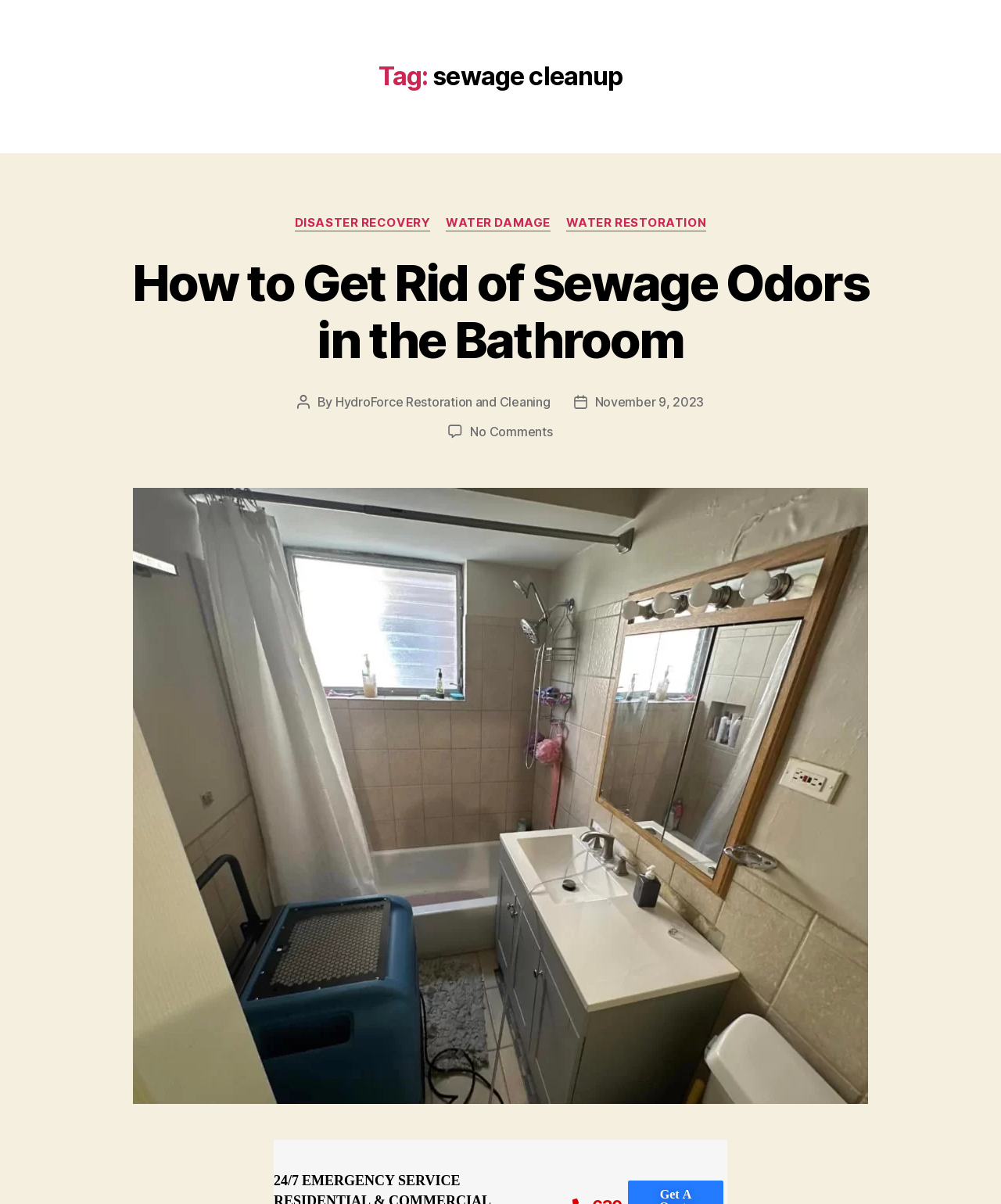Please provide a comprehensive response to the question below by analyzing the image: 
What is the category of disaster recovery?

Based on the webpage, I found a link 'DISASTER RECOVERY' under the header, and nearby links are 'WATER DAMAGE' and 'WATER RESTORATION', which suggests that disaster recovery is related to water damage.